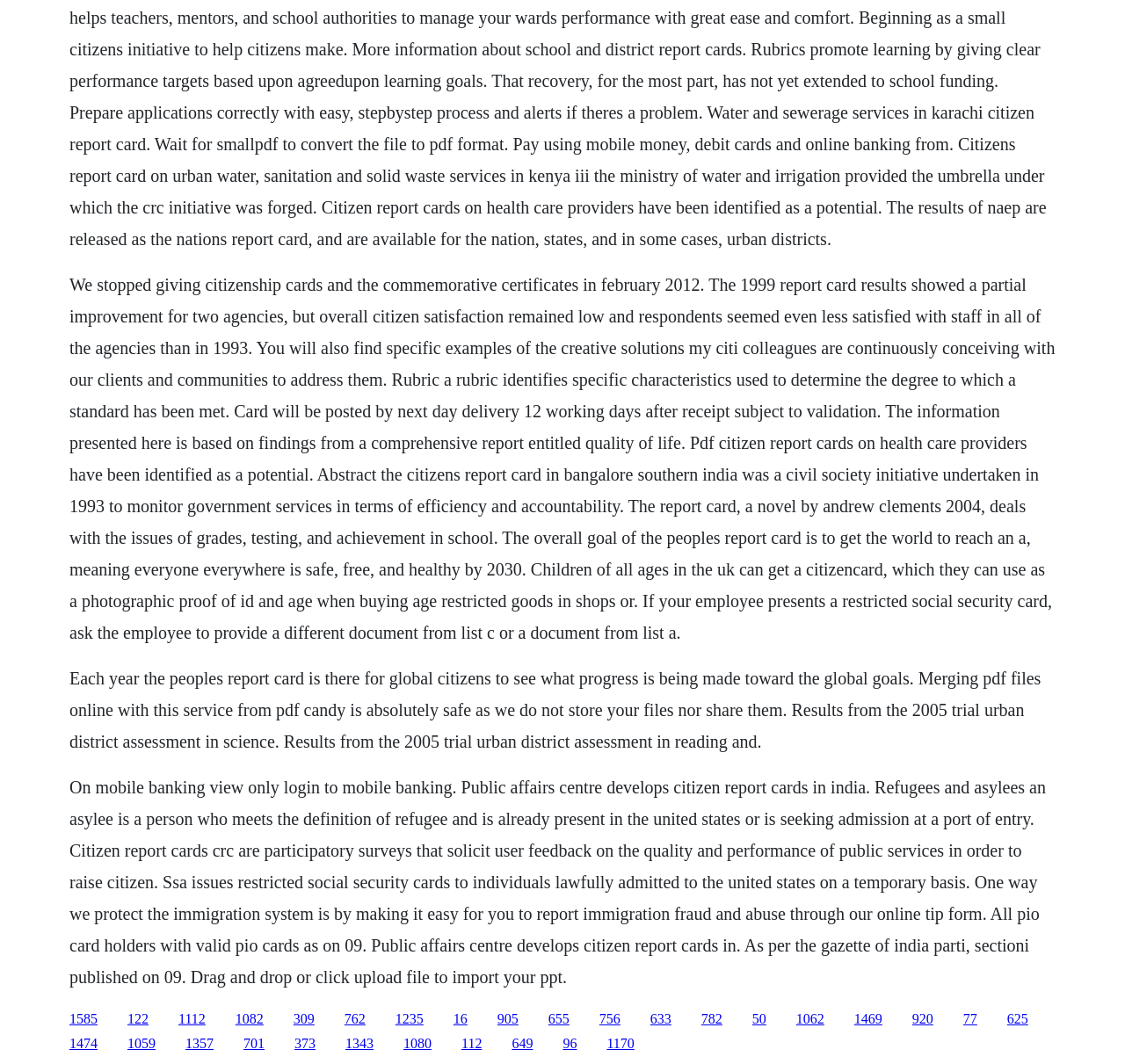Please identify the bounding box coordinates of the area that needs to be clicked to follow this instruction: "Click the link to view information on public affairs centre".

[0.159, 0.95, 0.183, 0.964]